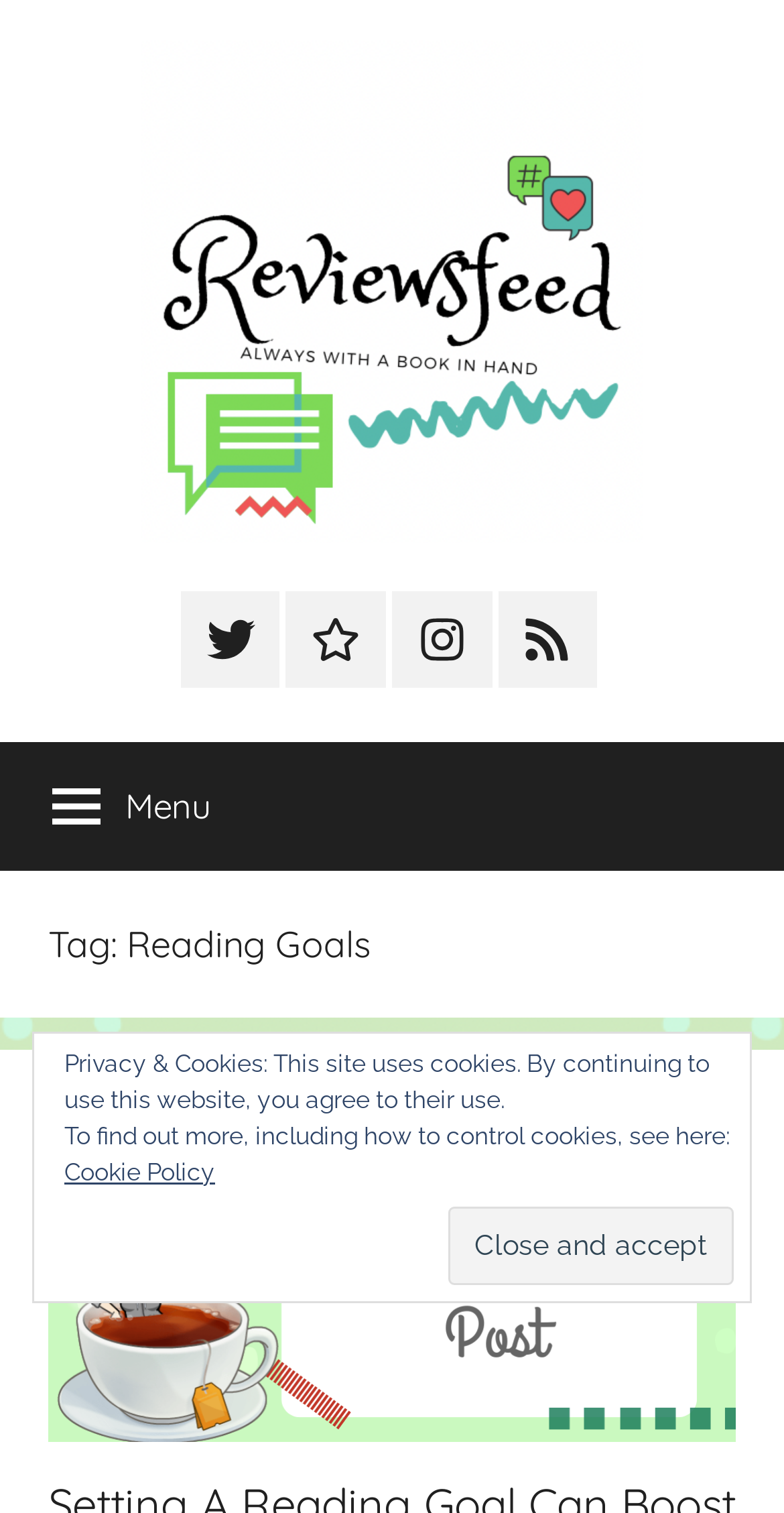What is the name of the website? Based on the image, give a response in one word or a short phrase.

ReviewsFeed